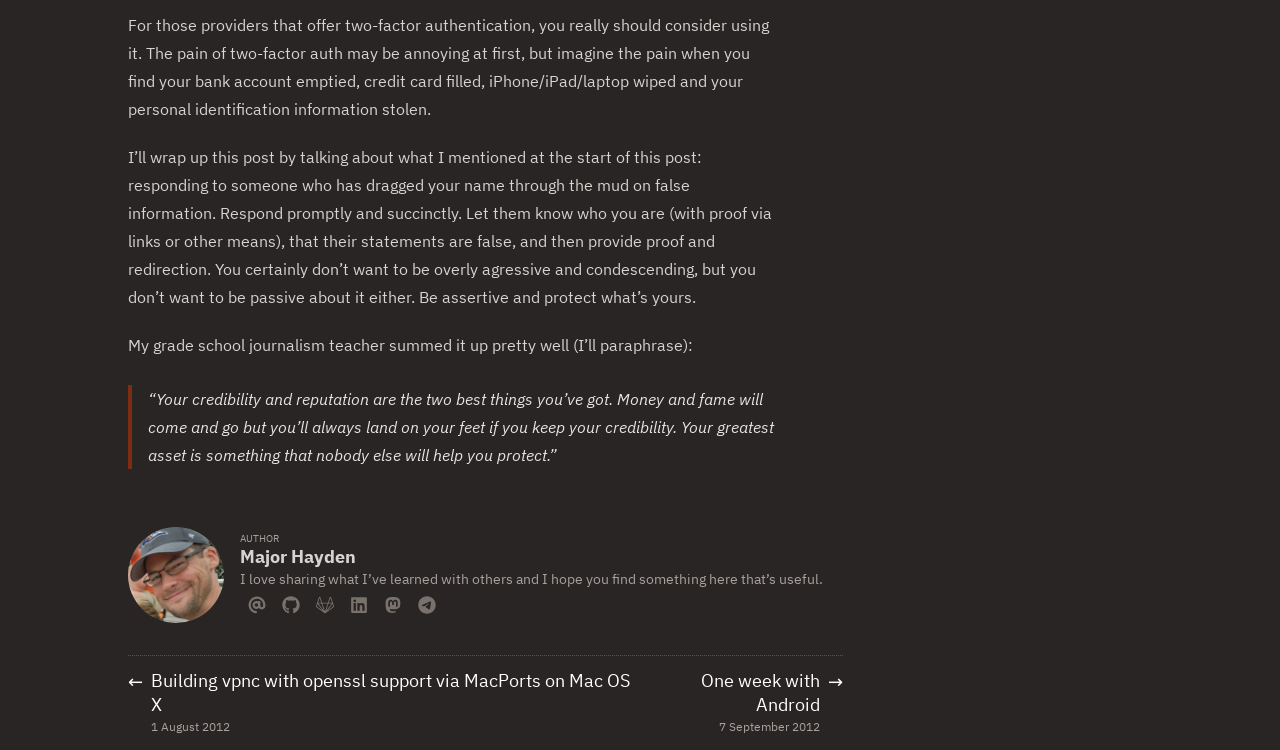Carefully observe the image and respond to the question with a detailed answer:
What is the author's name?

The author's name is mentioned in the footer section, accompanied by an image and a brief description.